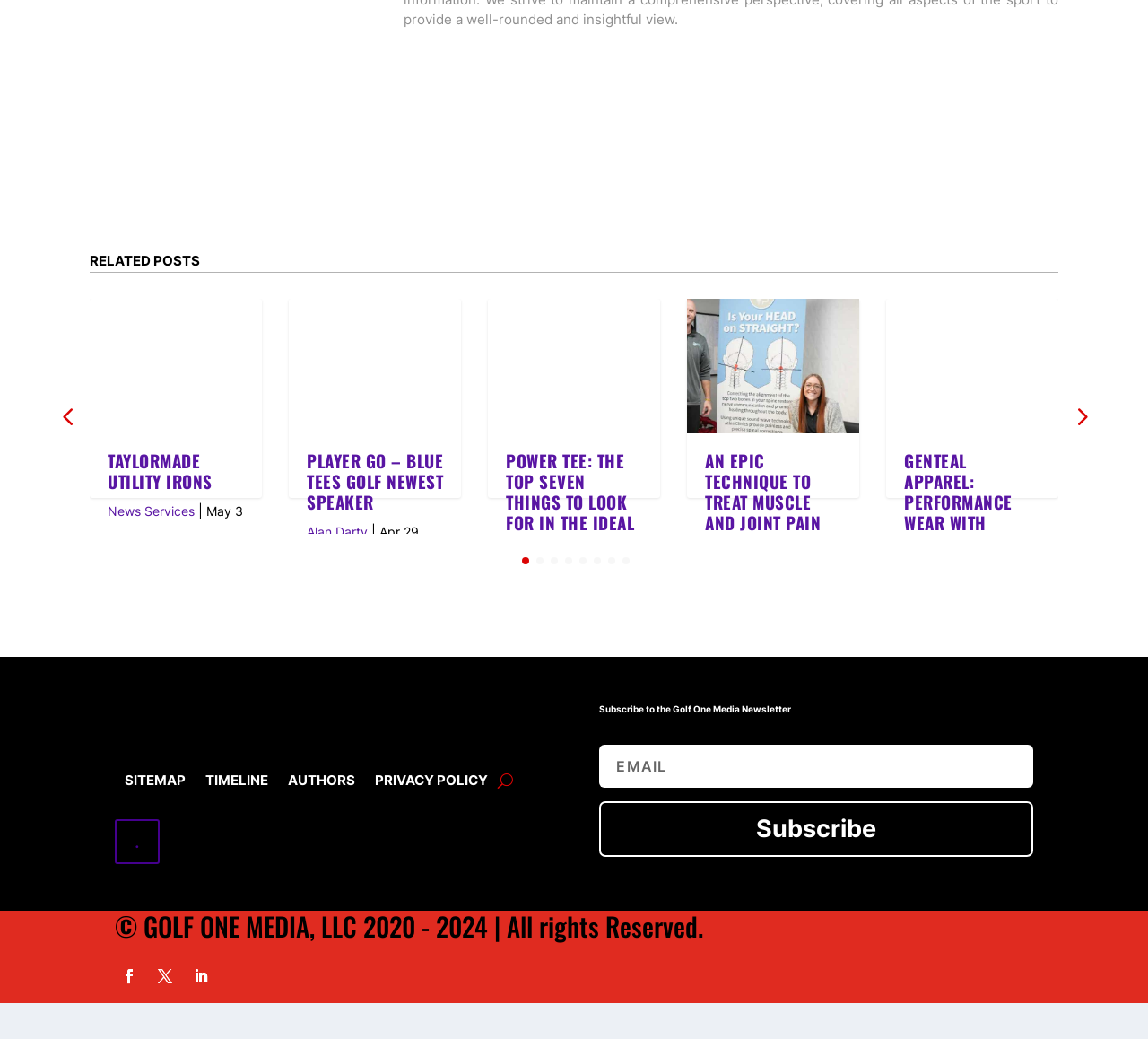Please provide a comprehensive response to the question based on the details in the image: What is the purpose of the textbox?

I found a textbox with a label 'Email' and a button 'Subscribe', which suggests that the purpose of the textbox is to enter an email address to subscribe to a newsletter.